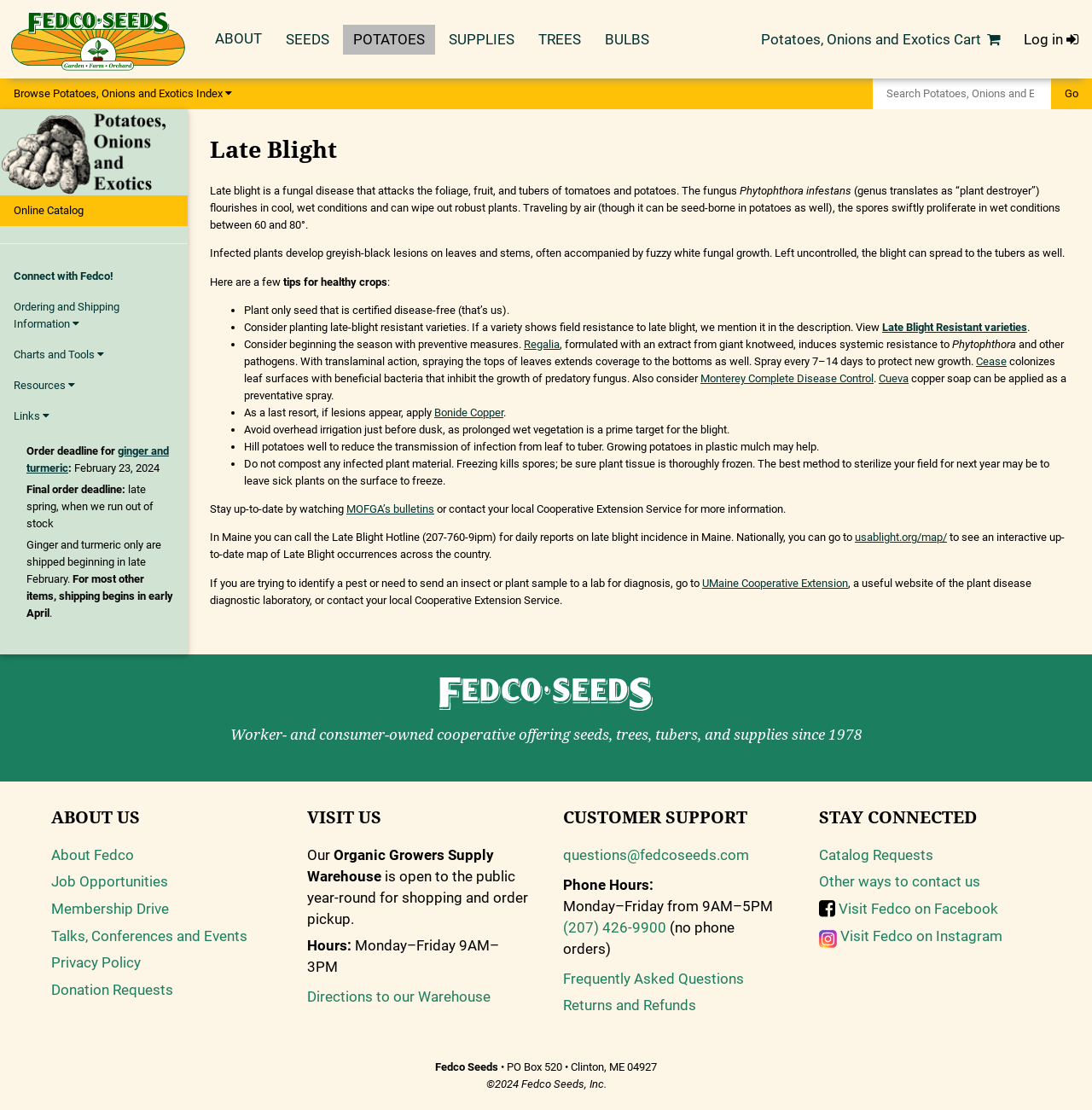What is the genus of the fungus?
Use the image to give a comprehensive and detailed response to the question.

The webpage mentions that the fungus 'Phytophthora infestans' is the cause of the Late Blight disease, and 'Phytophthora' is its genus.